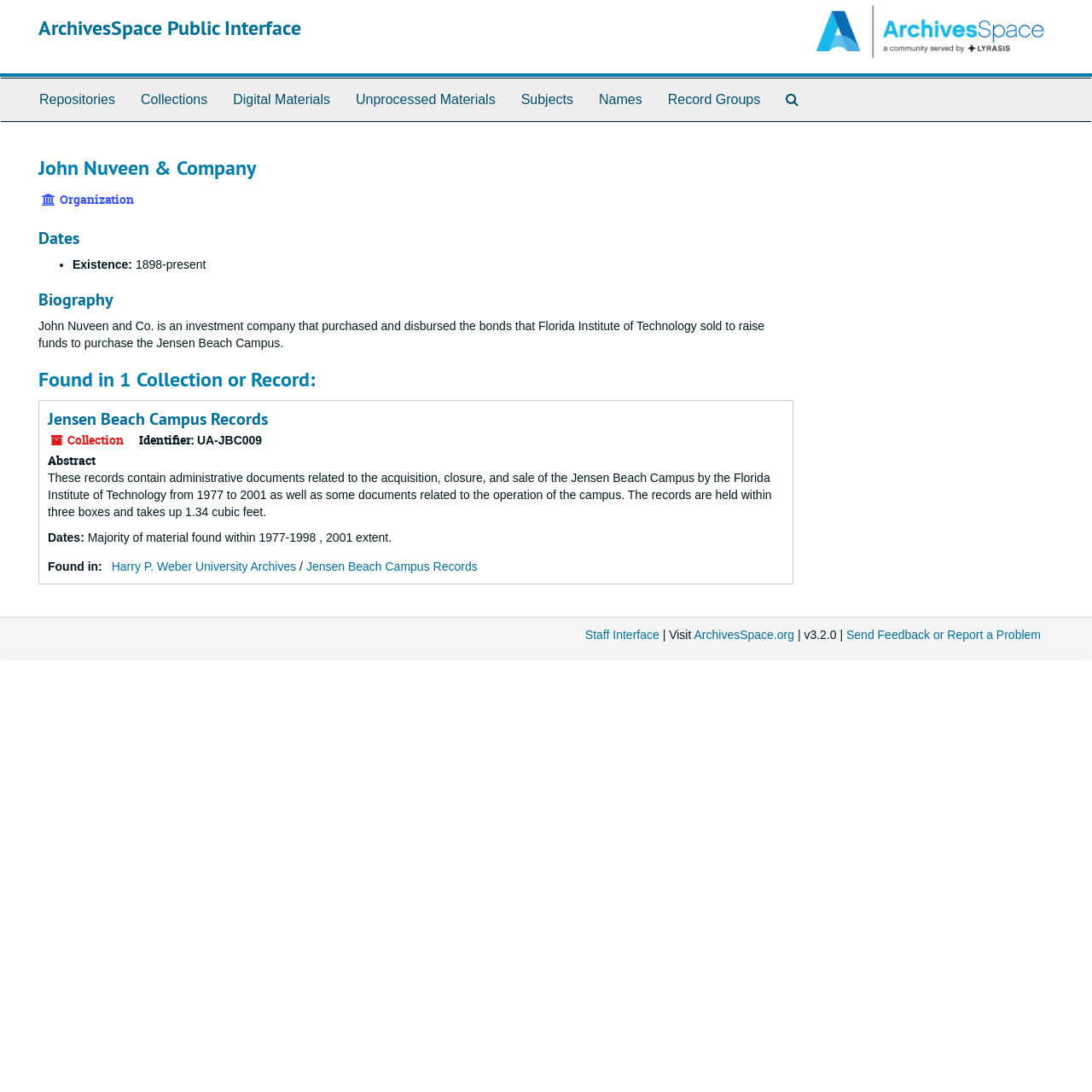Please extract the webpage's main title and generate its text content.

ArchivesSpace Public Interface